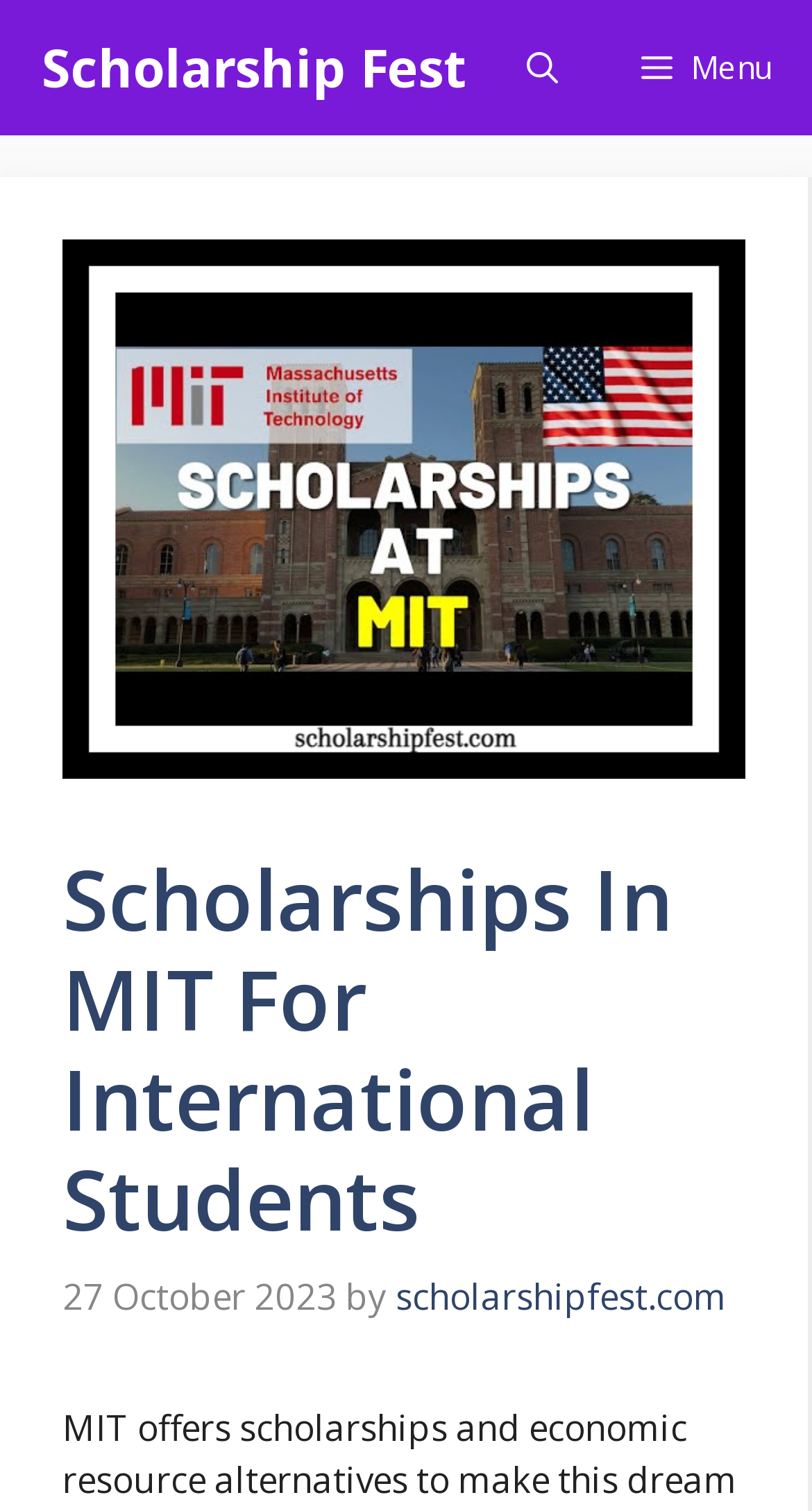Produce a meticulous description of the webpage.

The webpage is about scholarships for international students at MIT, offering financial assistance to enhance their academic careers. At the top of the page, there is a primary navigation menu with a "Scholarship Fest" link and a "Menu" button that controls the primary menu. Next to the menu button is an "Open search" button. 

Below the navigation menu, there is a large image that takes up most of the width of the page, with a header section below it. The header section contains a heading that reads "Scholarships In MIT For International Students" and a timestamp that indicates the page was updated on "27 October 2023" by an author, with a link to "scholarshipfest.com".